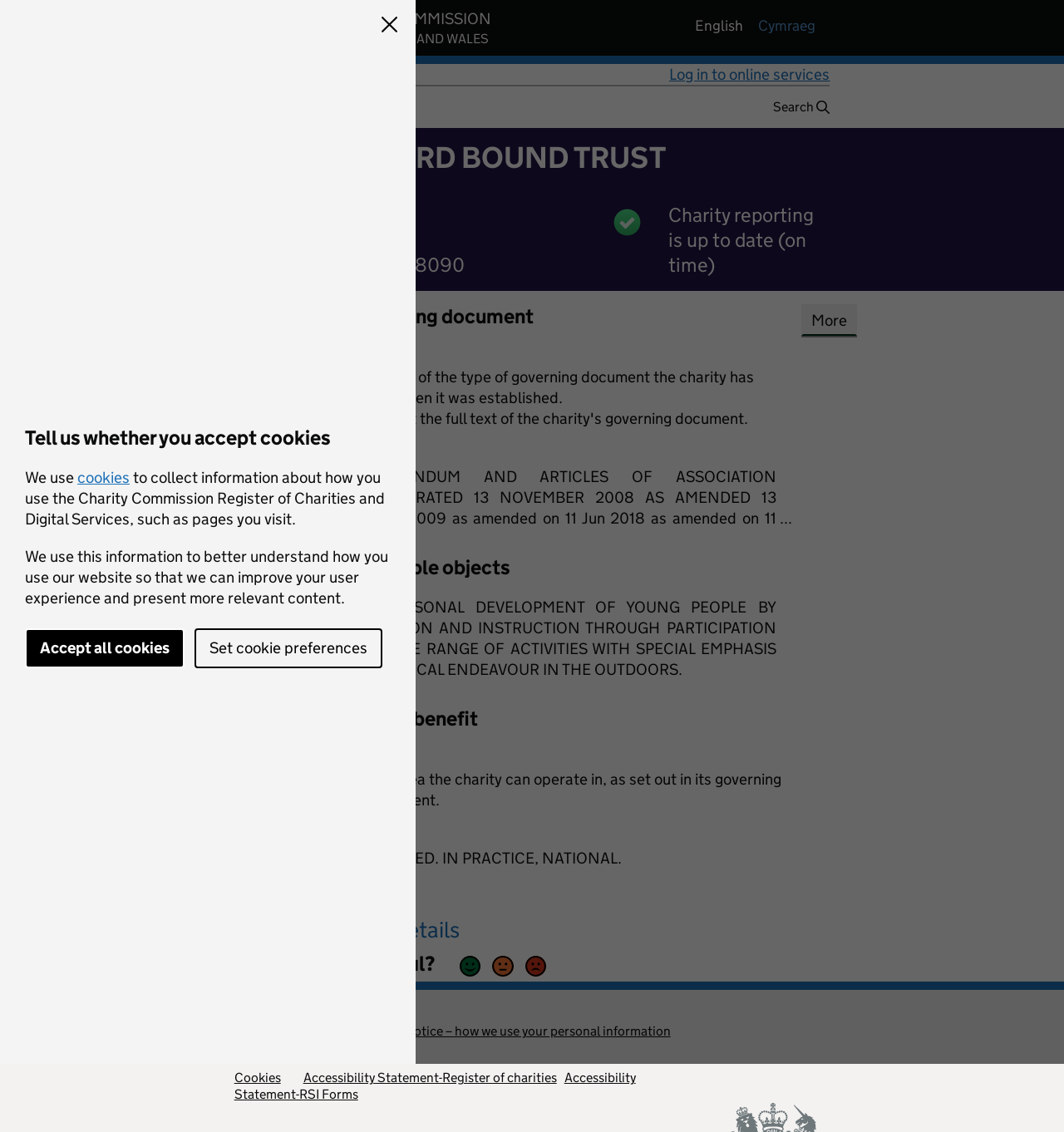Determine the bounding box coordinates of the element that should be clicked to execute the following command: "View charity overview".

[0.232, 0.269, 0.301, 0.305]